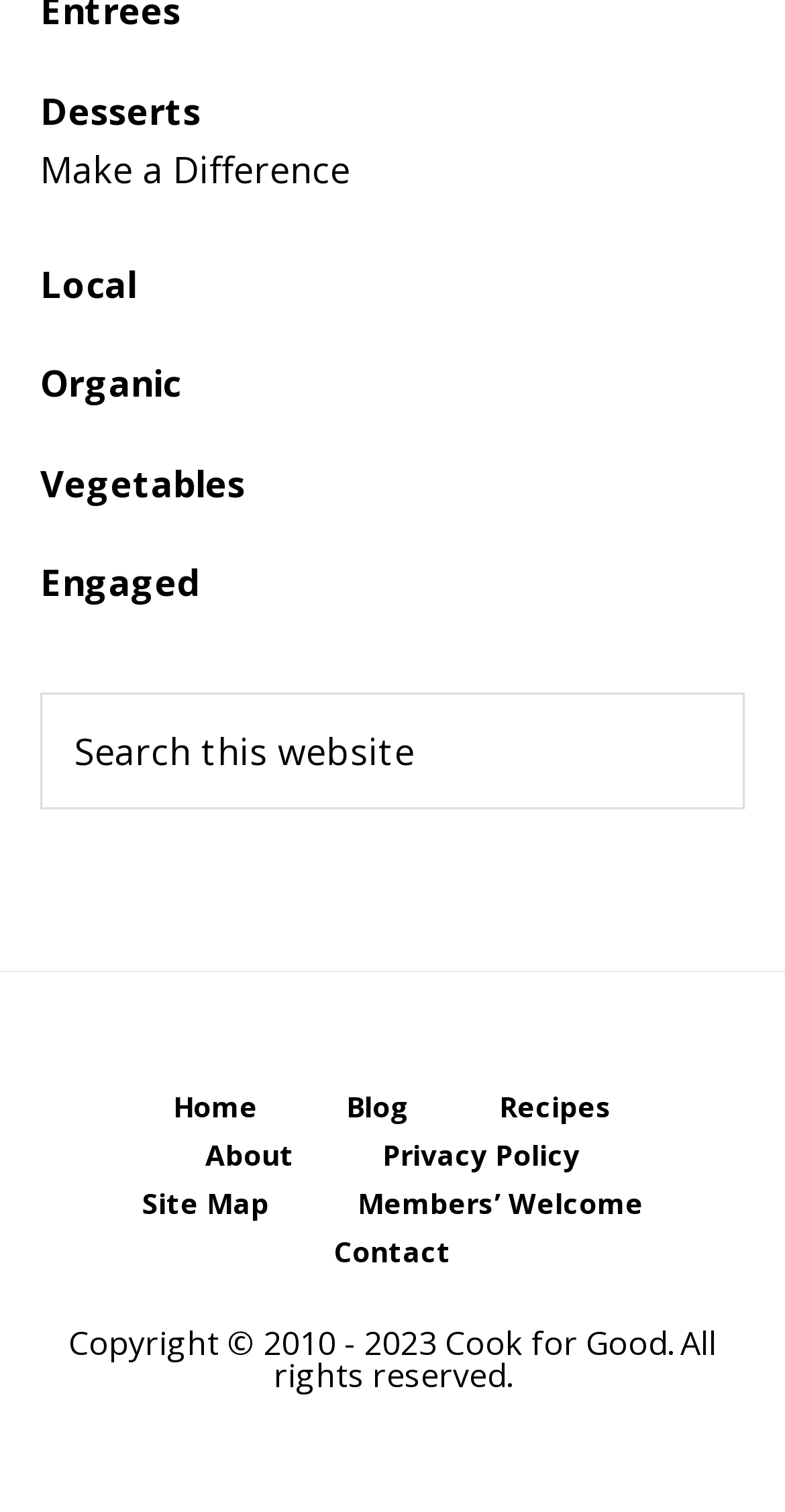Based on the image, please respond to the question with as much detail as possible:
What is the copyright information?

The copyright information is located at the bottom right corner of the webpage with a bounding box of [0.087, 0.874, 0.913, 0.924] and states 'Copyright © 2010 - 2023 Cook for Good. All rights reserved'.